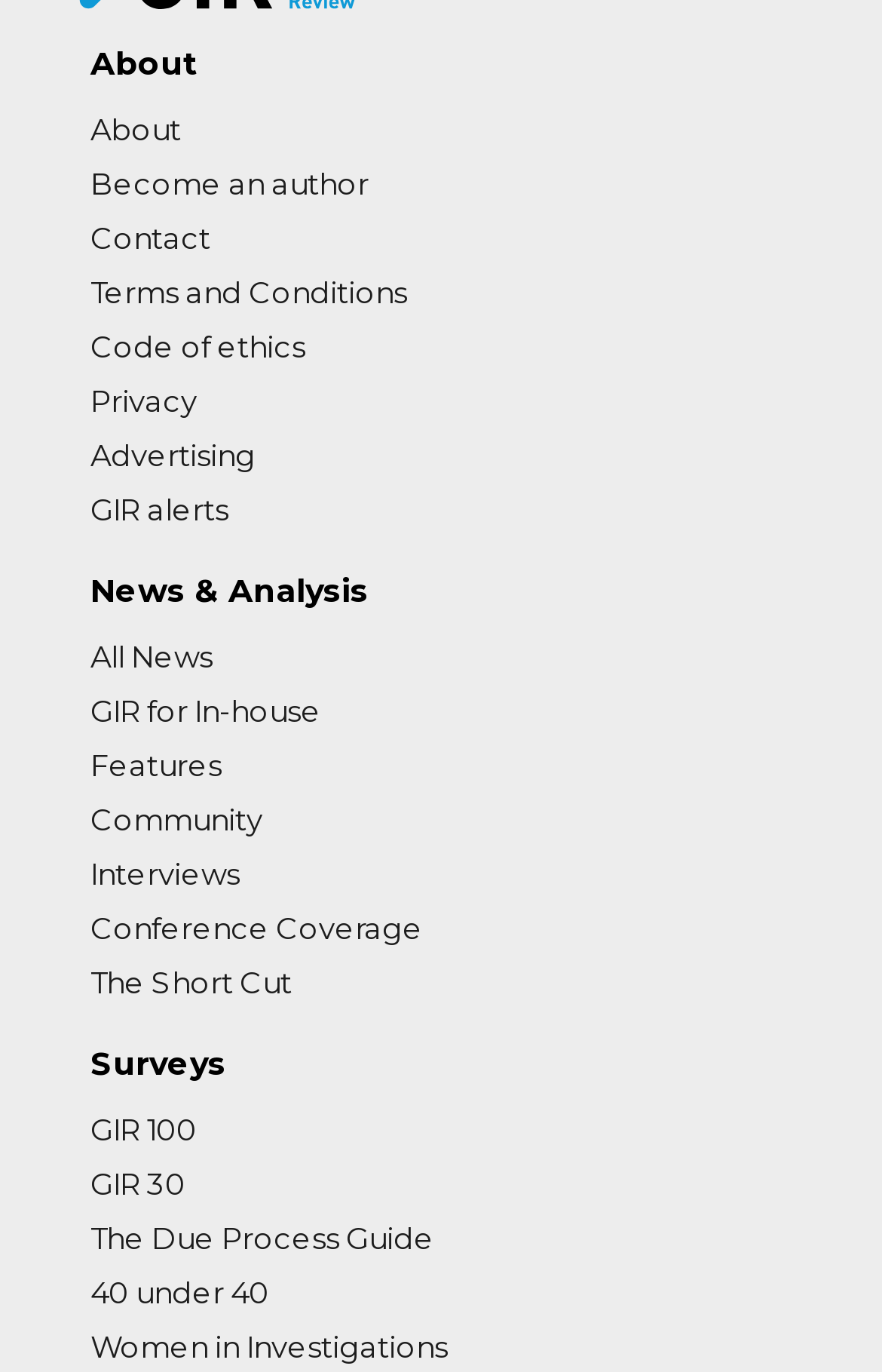Please locate the bounding box coordinates for the element that should be clicked to achieve the following instruction: "explore Women in Investigations". Ensure the coordinates are given as four float numbers between 0 and 1, i.e., [left, top, right, bottom].

[0.103, 0.968, 0.508, 0.994]